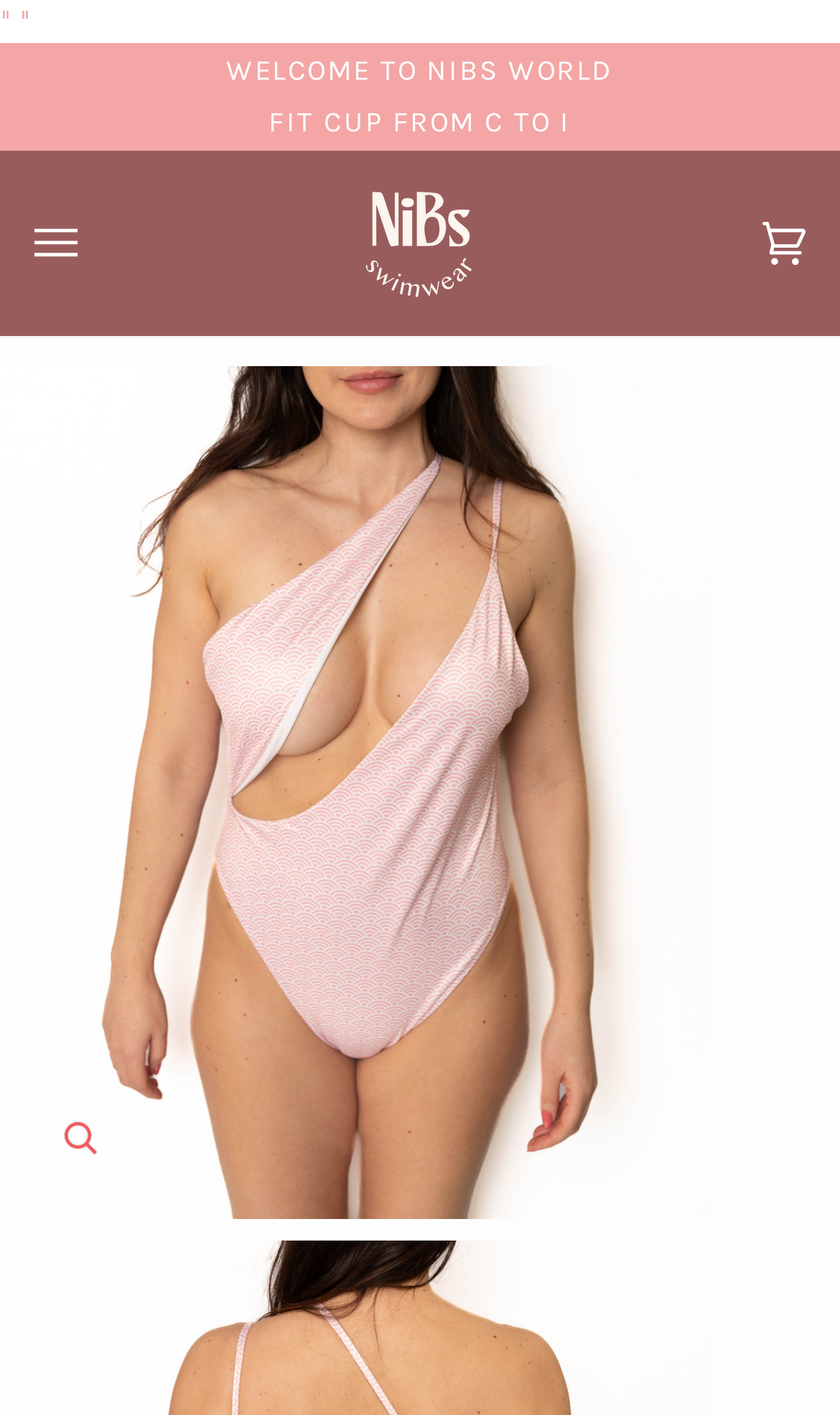Offer a detailed explanation of the webpage layout and contents.

The webpage is introducing the Sangrave One Piece, a fusion of art and fashion. At the top-left corner, there is a small quote mark. Below it, a prominent header reads "WELCOME TO NIBS WORLD". To the right of the header, there is a button to open a menu, which is currently not expanded. 

On the same horizontal level, there is a link to "NIBS SWIMWEAR" accompanied by an image of the same name. Further to the right, there is a link to the cart, which is currently empty.

Below these elements, there is a large section dedicated to the Sangrave One Piece. This section takes up most of the page and features a large image of the product. At the top of this section, there is a generic element with the product name. Within this section, there is a "Zoom" button located near the bottom-left corner of the image.